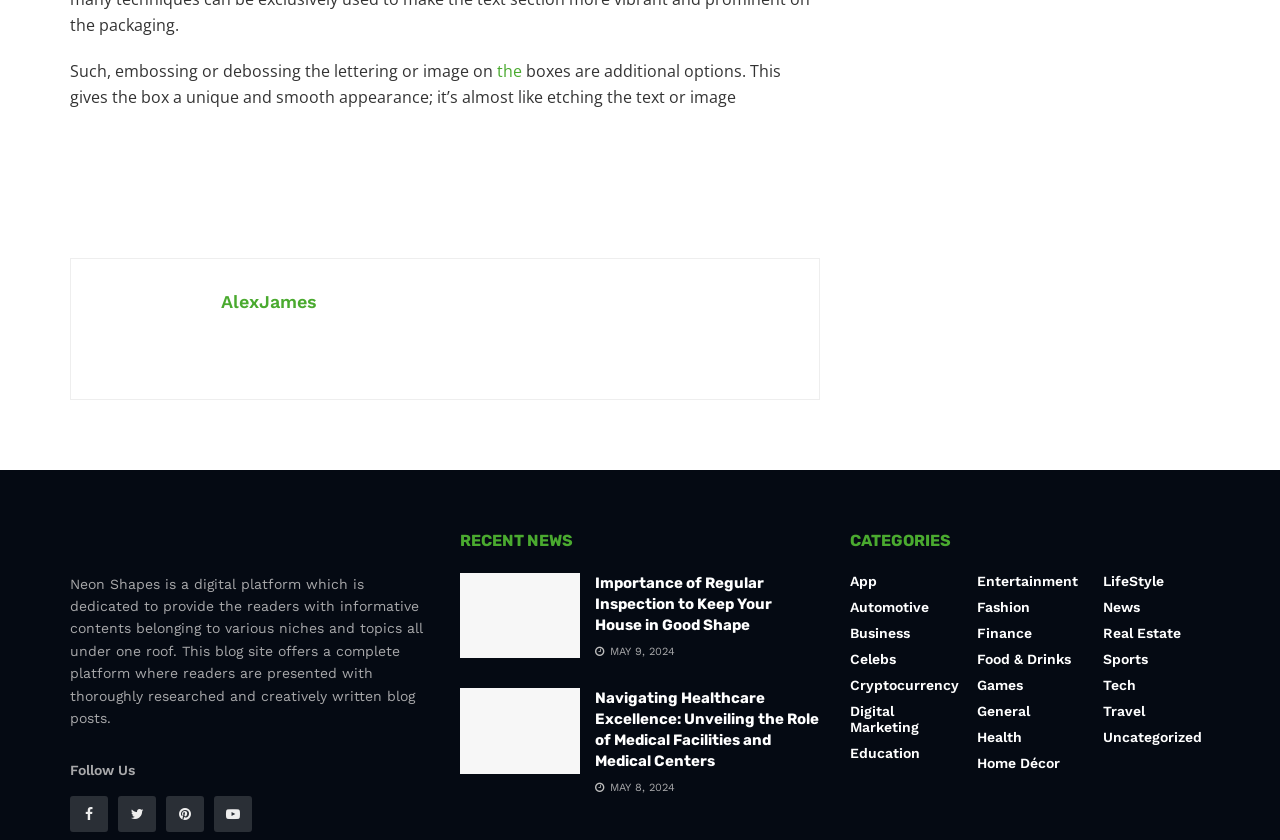How many categories are listed?
Give a one-word or short-phrase answer derived from the screenshot.

20